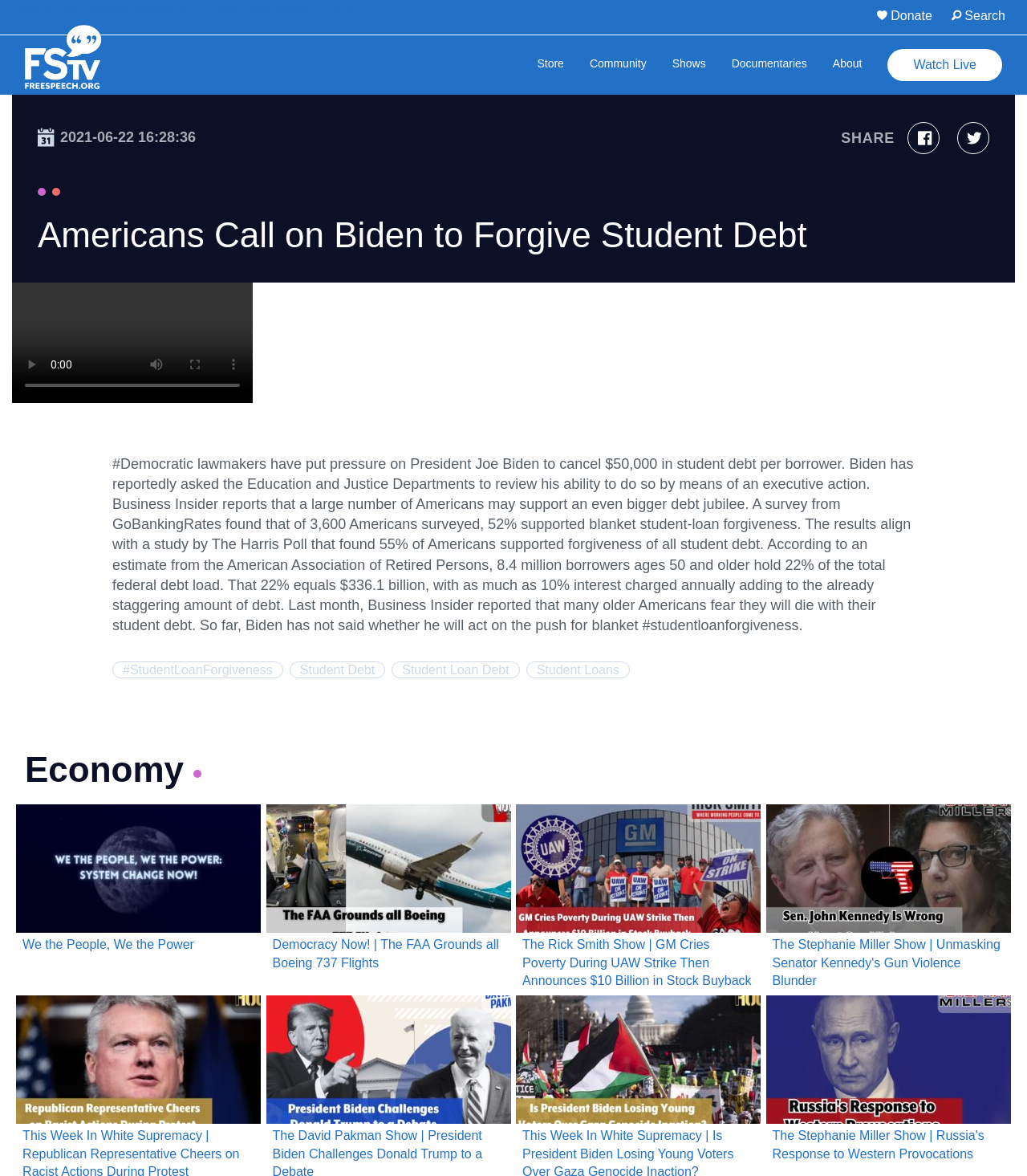Please determine the bounding box coordinates for the UI element described as: "Shows".

[0.654, 0.031, 0.687, 0.08]